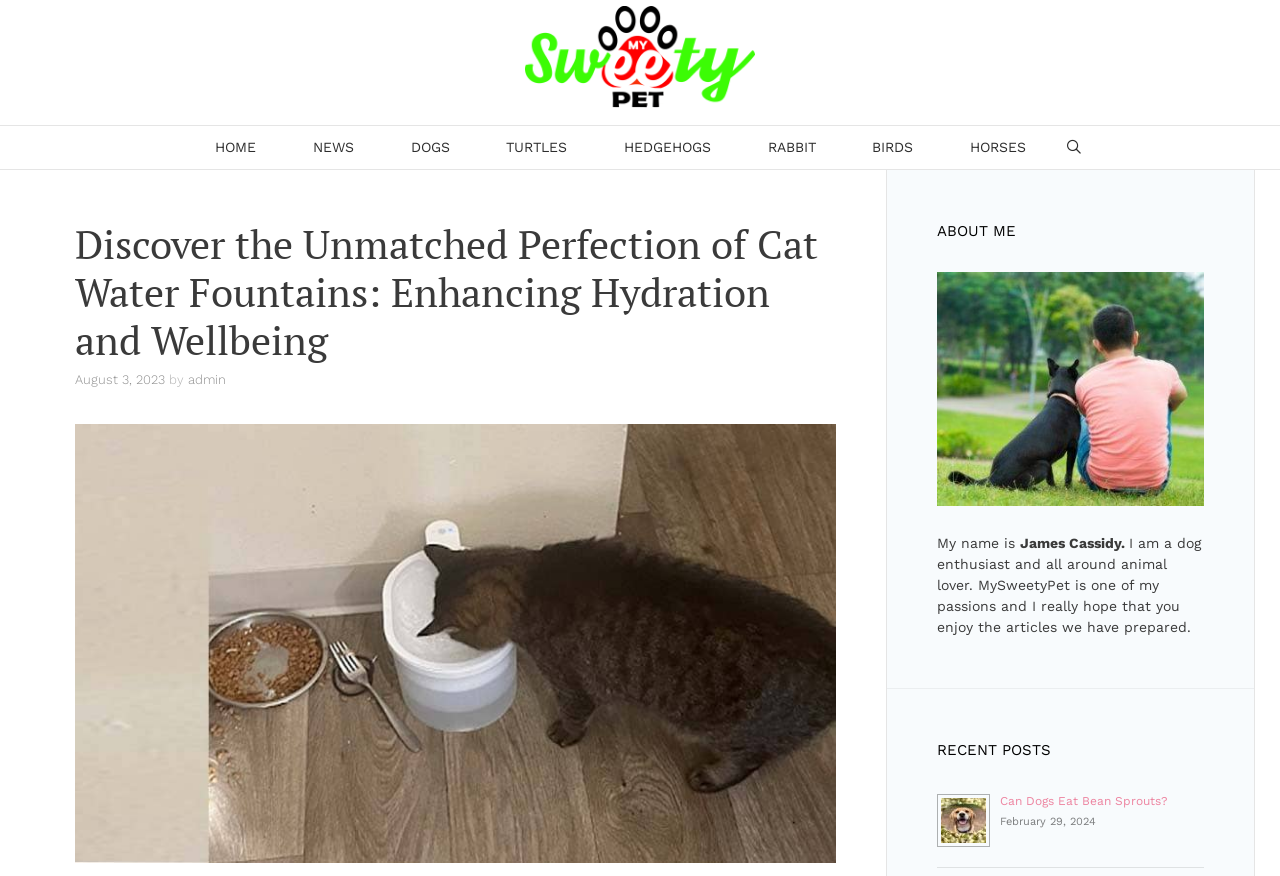Please mark the bounding box coordinates of the area that should be clicked to carry out the instruction: "go to home page".

[0.146, 0.143, 0.222, 0.192]